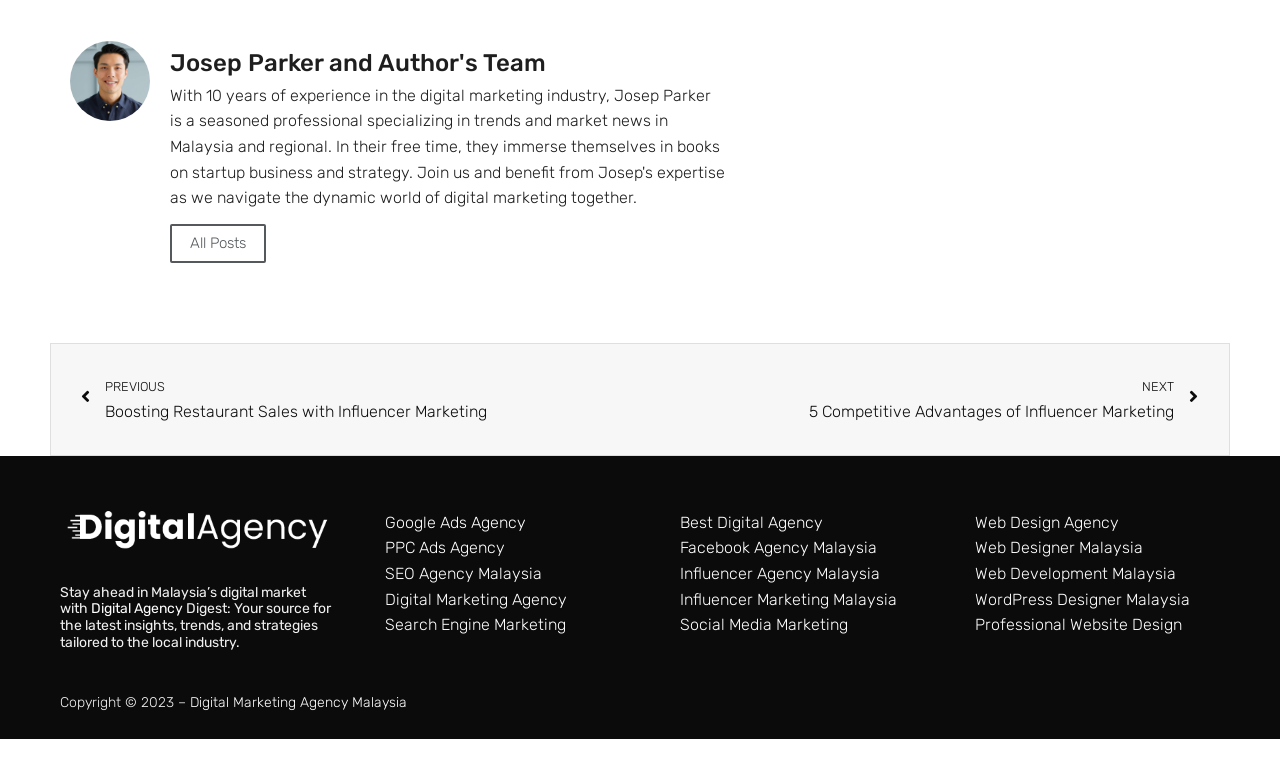What is the theme of the content on this webpage?
Please give a well-detailed answer to the question.

The presence of links and text related to digital marketing, such as 'Influencer Marketing', 'Search Engine Marketing', and 'Digital Agency', suggests that the theme of the content on this webpage is digital marketing.